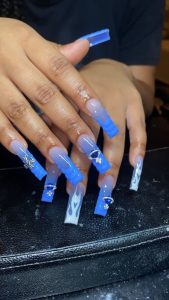Use a single word or phrase to answer the following:
What is the atmosphere of the background in the image?

Professional yet welcoming